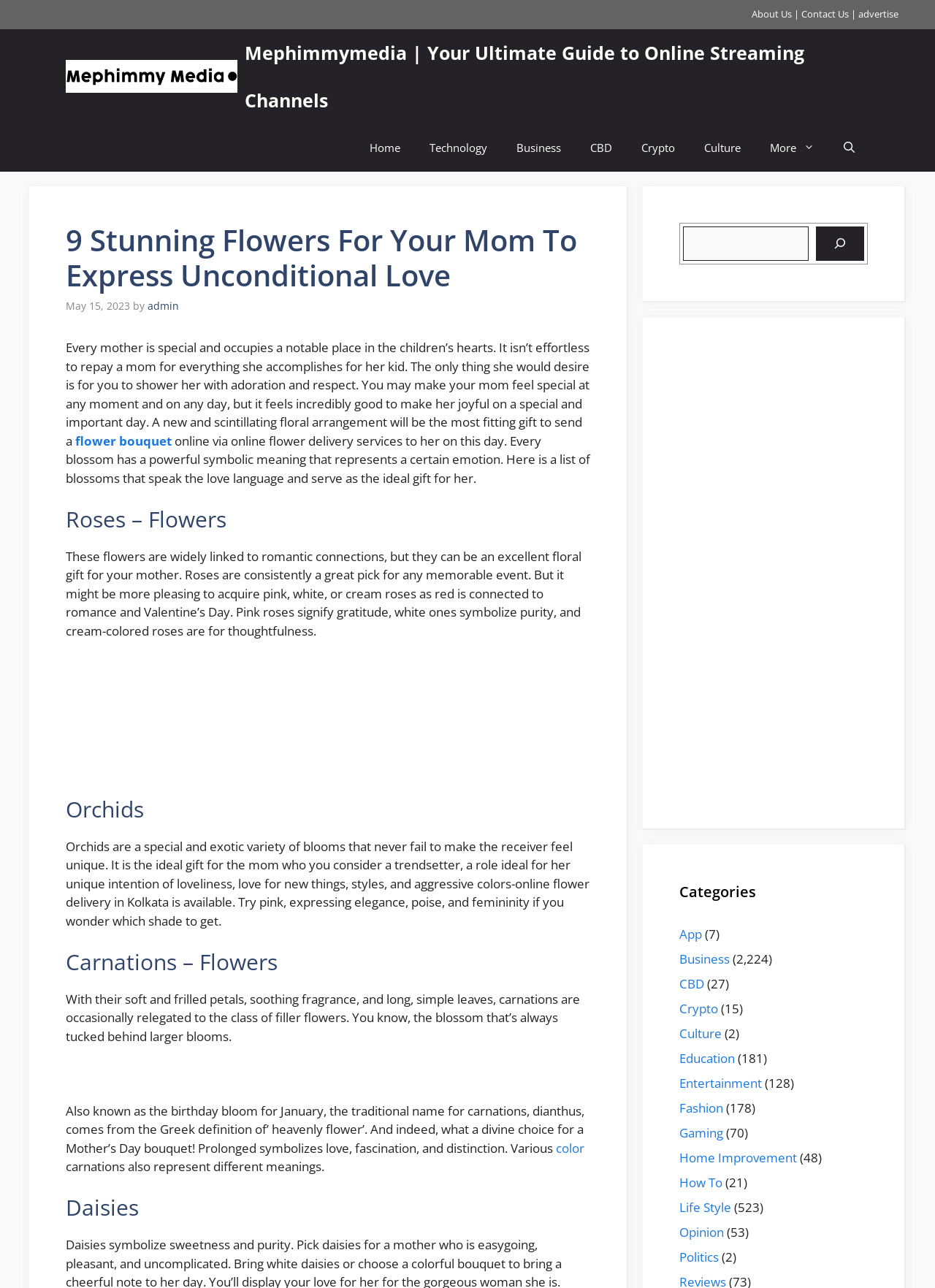Please determine the bounding box coordinates of the element's region to click for the following instruction: "Click on the 'flower bouquet' link".

[0.08, 0.336, 0.184, 0.349]